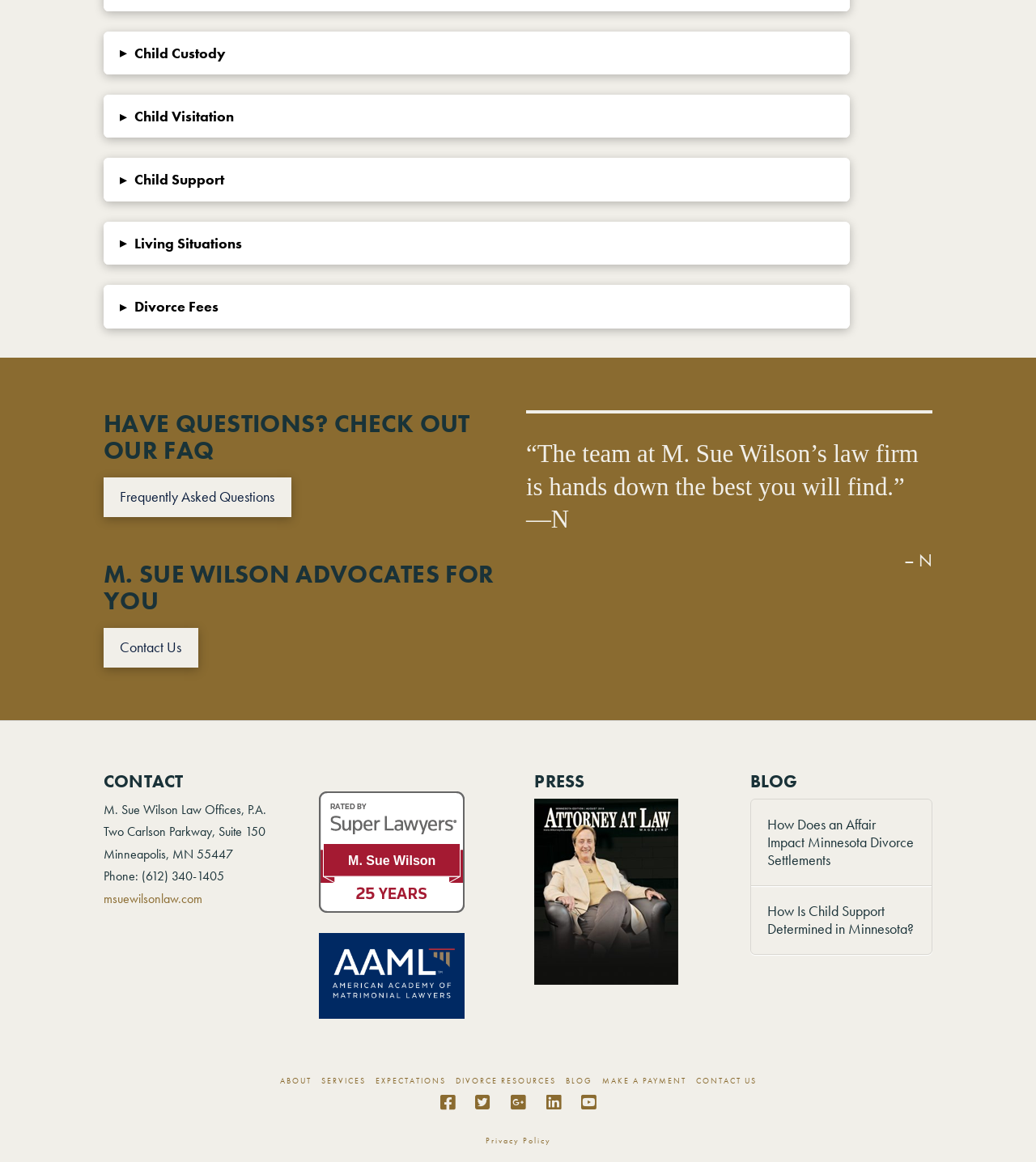Identify and provide the bounding box coordinates of the UI element described: "Talk To Us!". The coordinates should be formatted as [left, top, right, bottom], with each number being a float between 0 and 1.

None